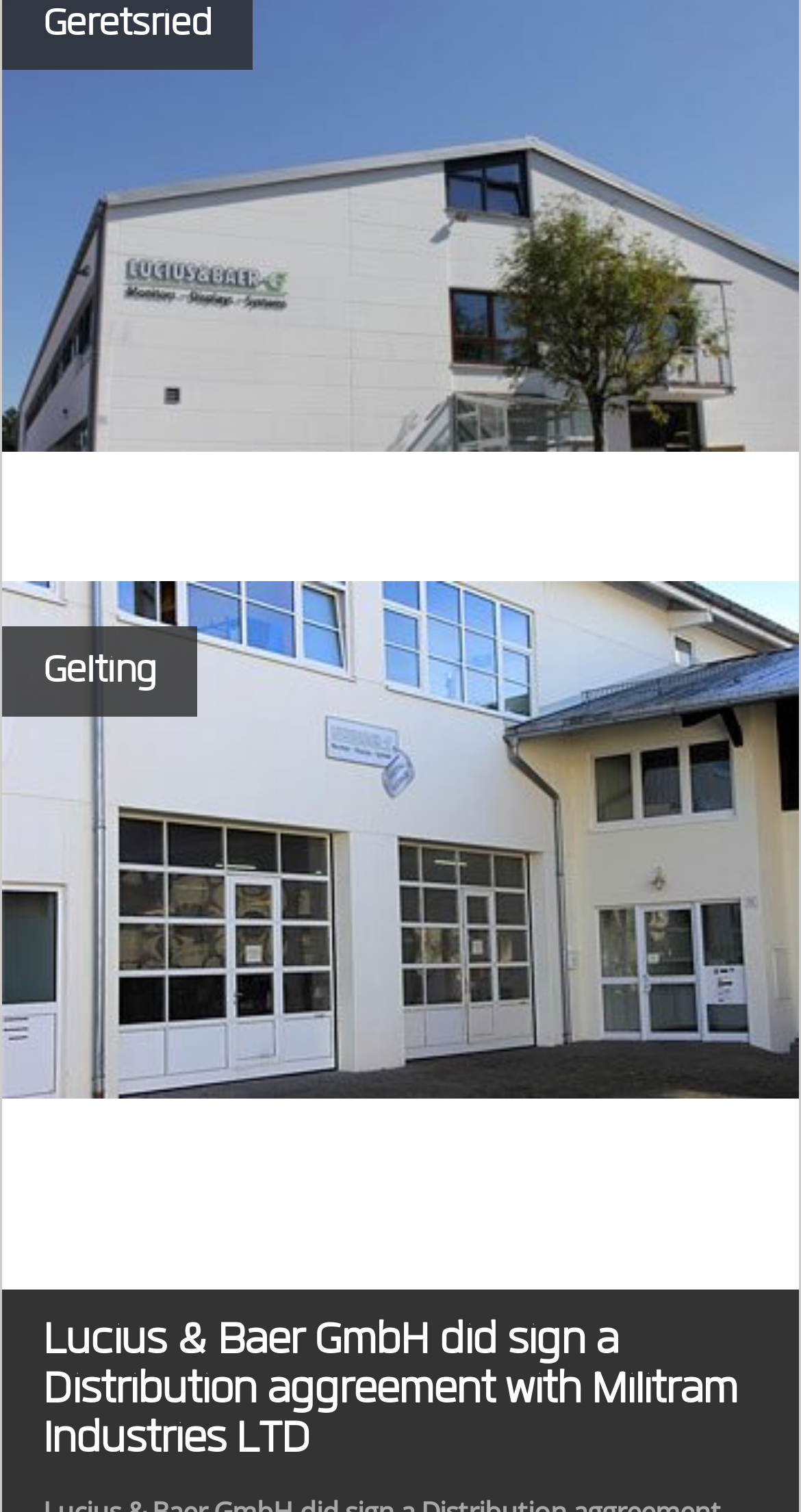What is the text of the second heading? Refer to the image and provide a one-word or short phrase answer.

Gelting